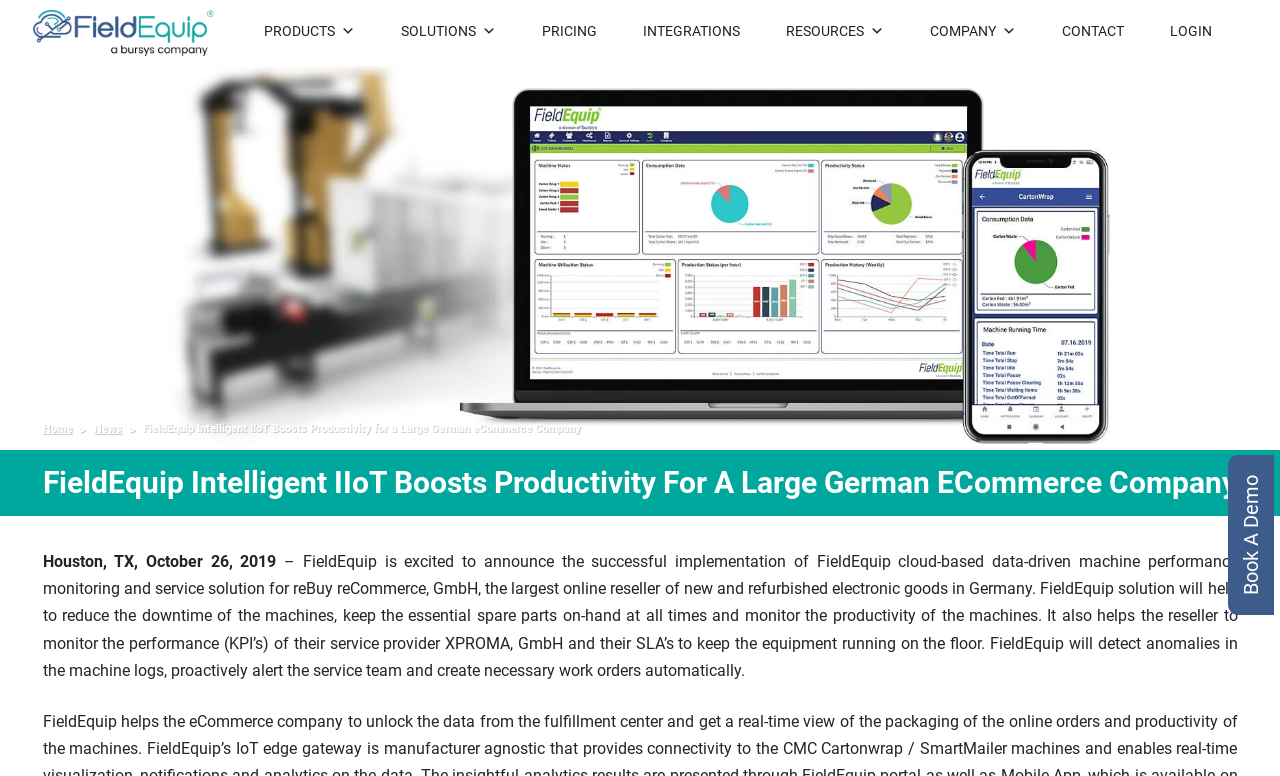Provide the bounding box coordinates, formatted as (top-left x, top-left y, bottom-right x, bottom-right y), with all values being floating point numbers between 0 and 1. Identify the bounding box of the UI element that matches the description: Book A Demo

[0.959, 0.586, 0.995, 0.793]